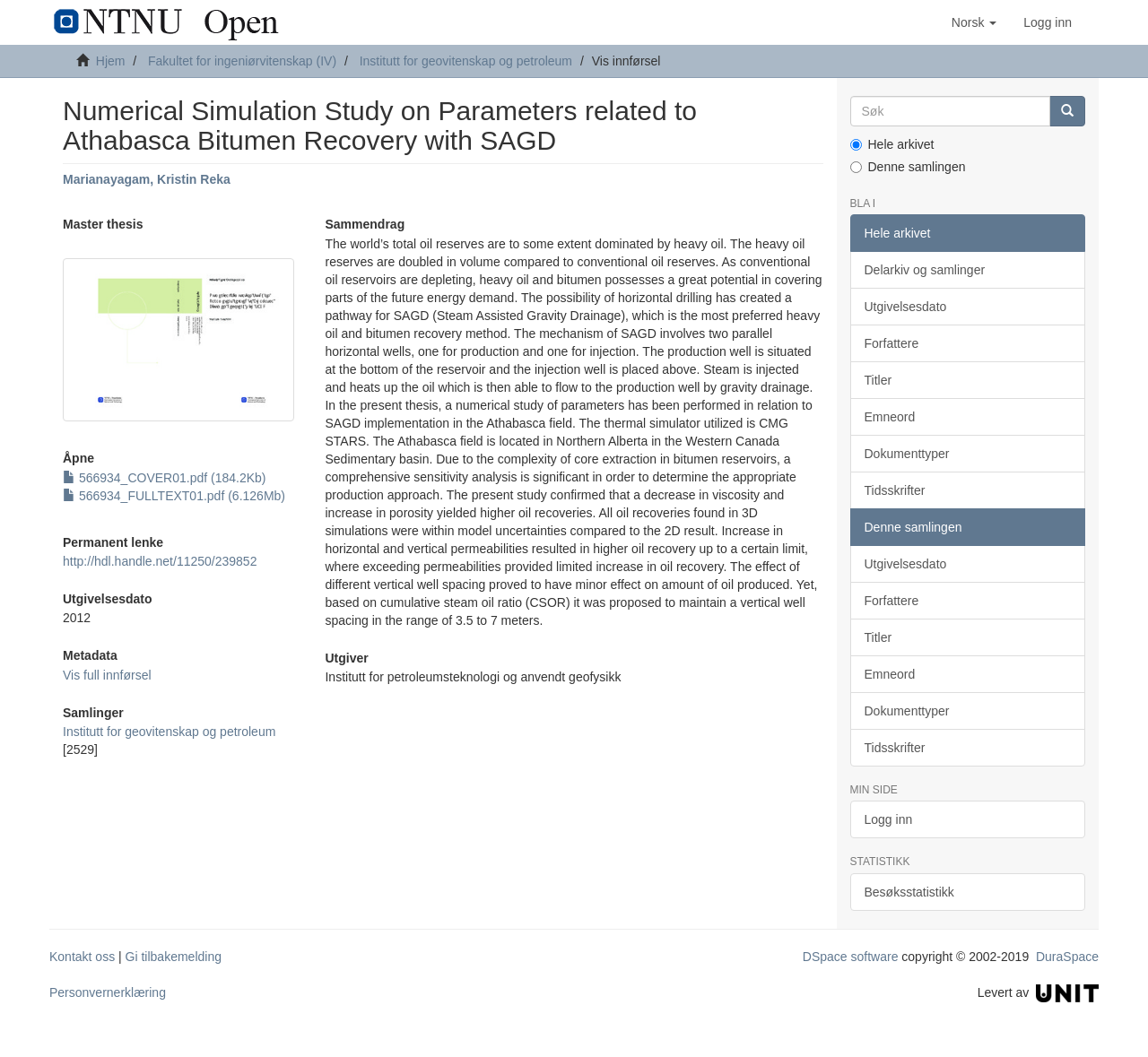Provide your answer to the question using just one word or phrase: What is the research method used in the thesis?

SAGD